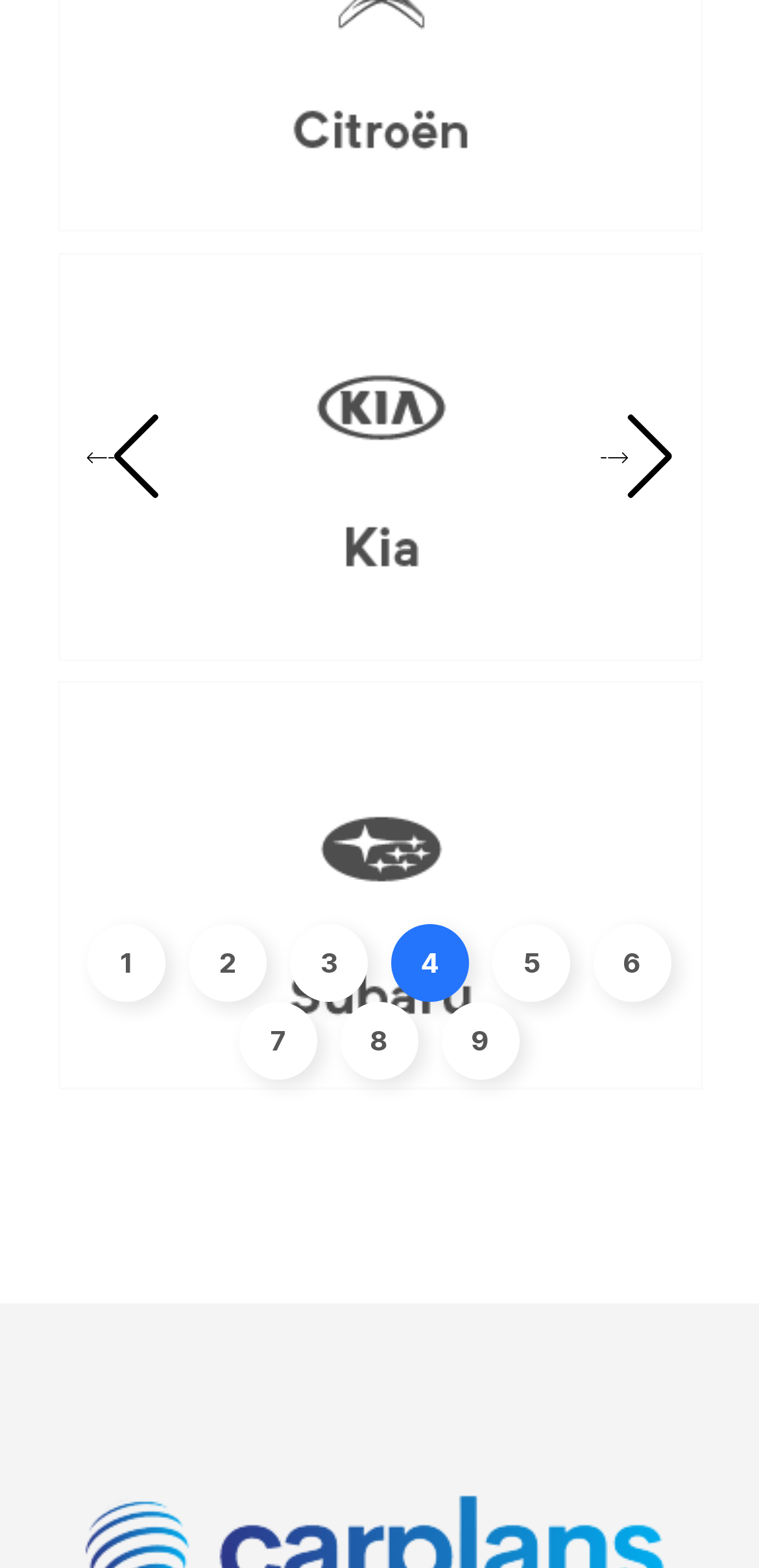How many slides are available? Examine the screenshot and reply using just one word or a brief phrase.

9